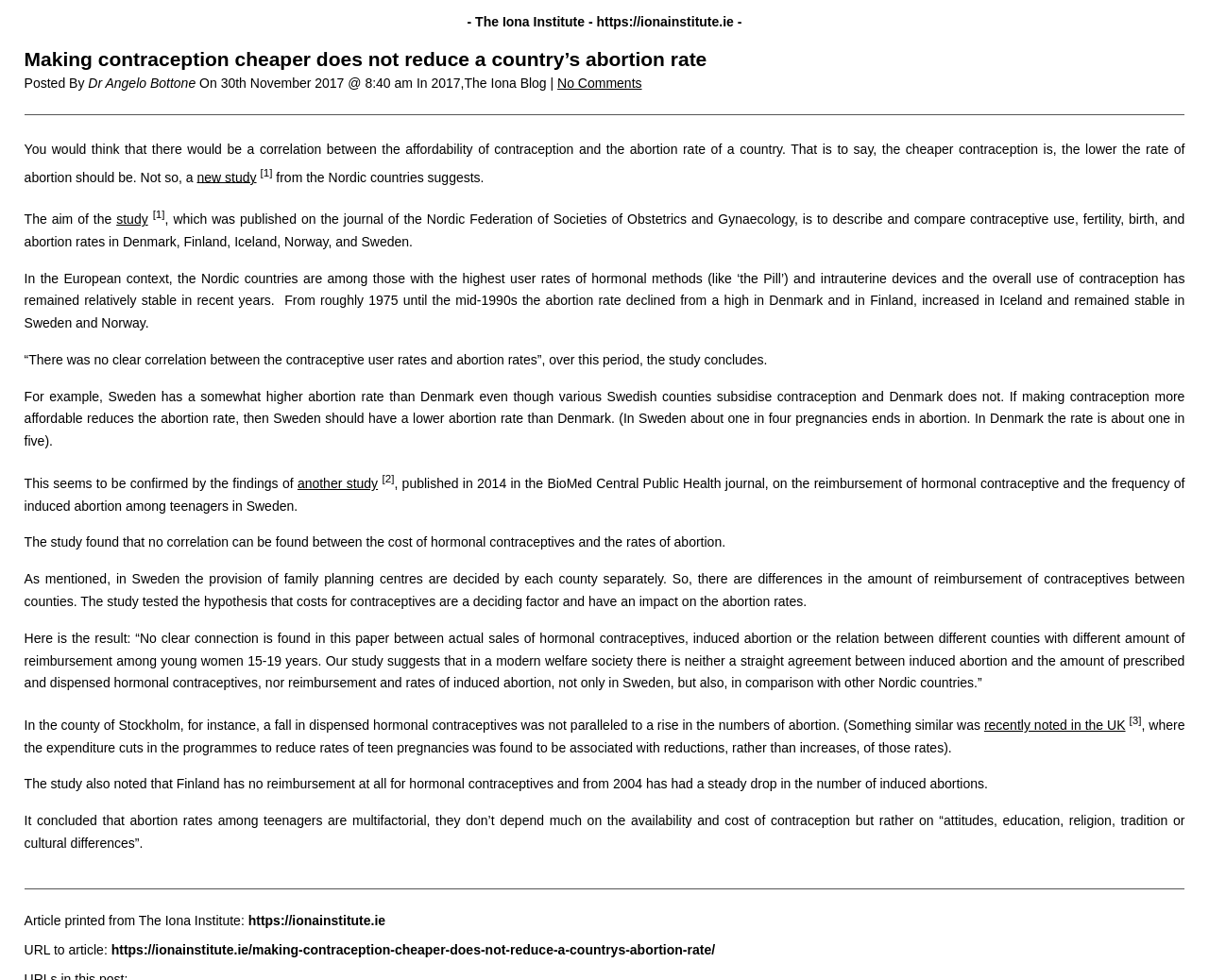What is the main title displayed on this webpage?

Making contraception cheaper does not reduce a country’s abortion rate